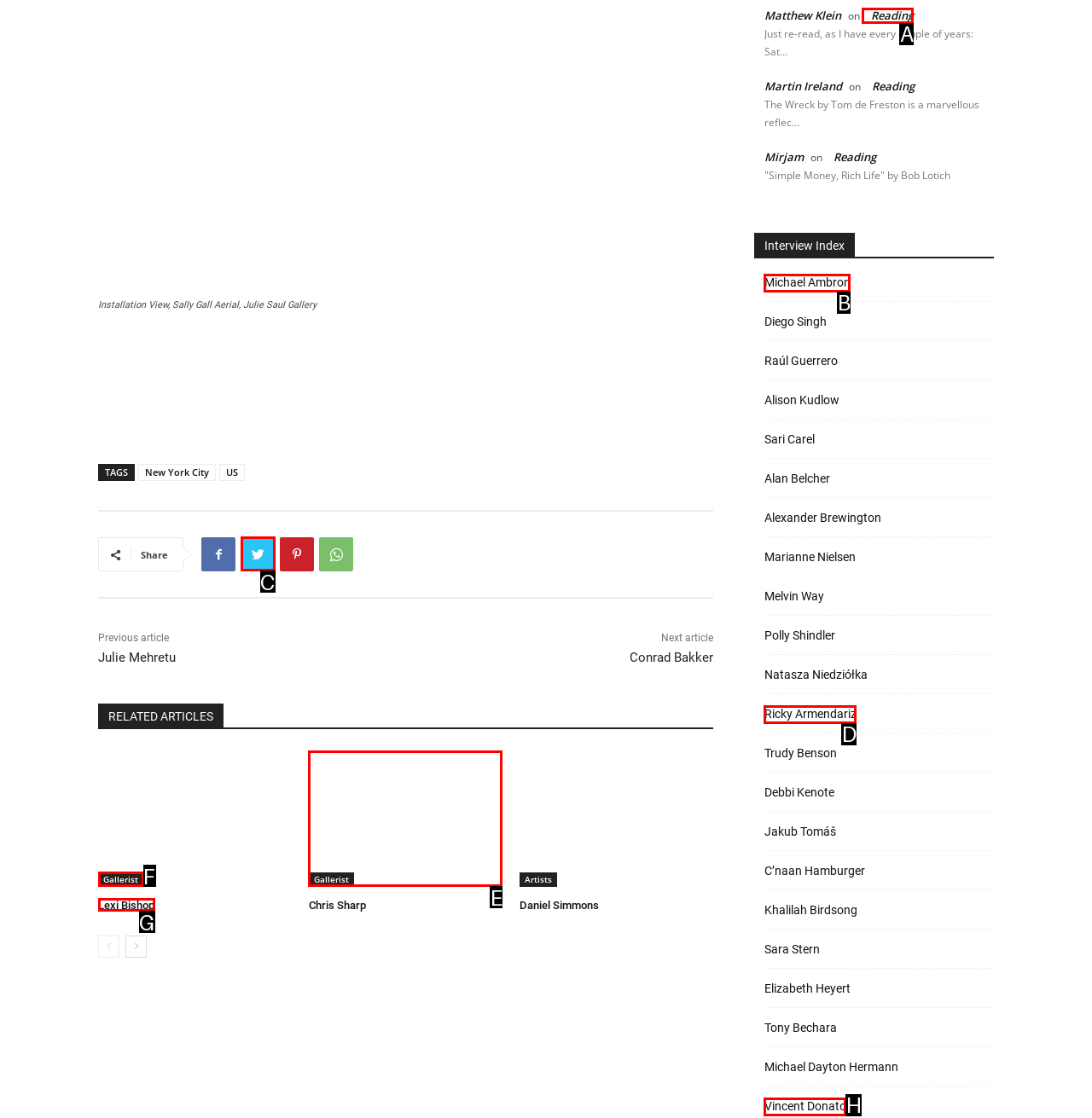Which lettered UI element aligns with this description: Lexi Bishop
Provide your answer using the letter from the available choices.

G